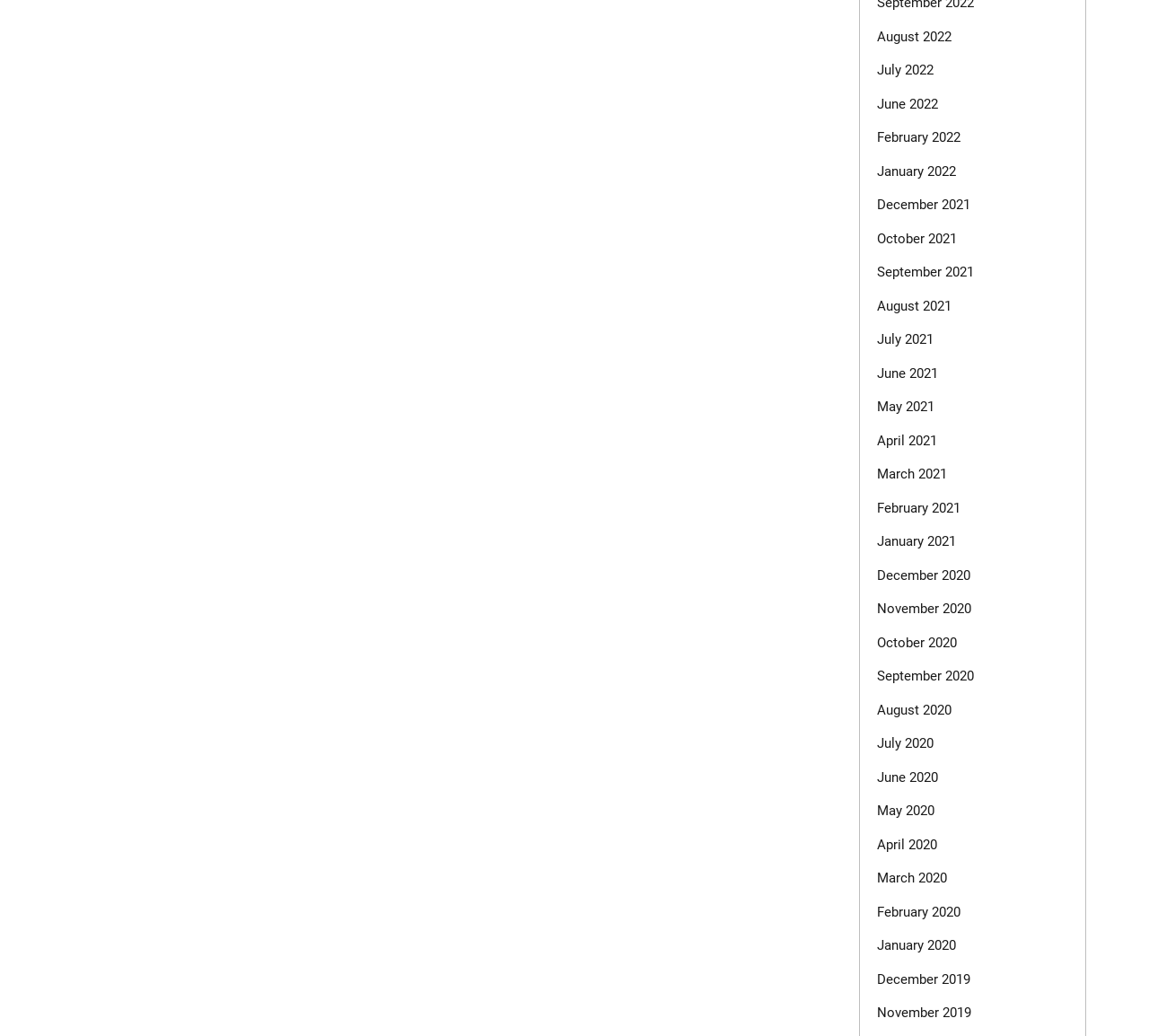Answer this question in one word or a short phrase: Are the months listed in chronological order?

Yes